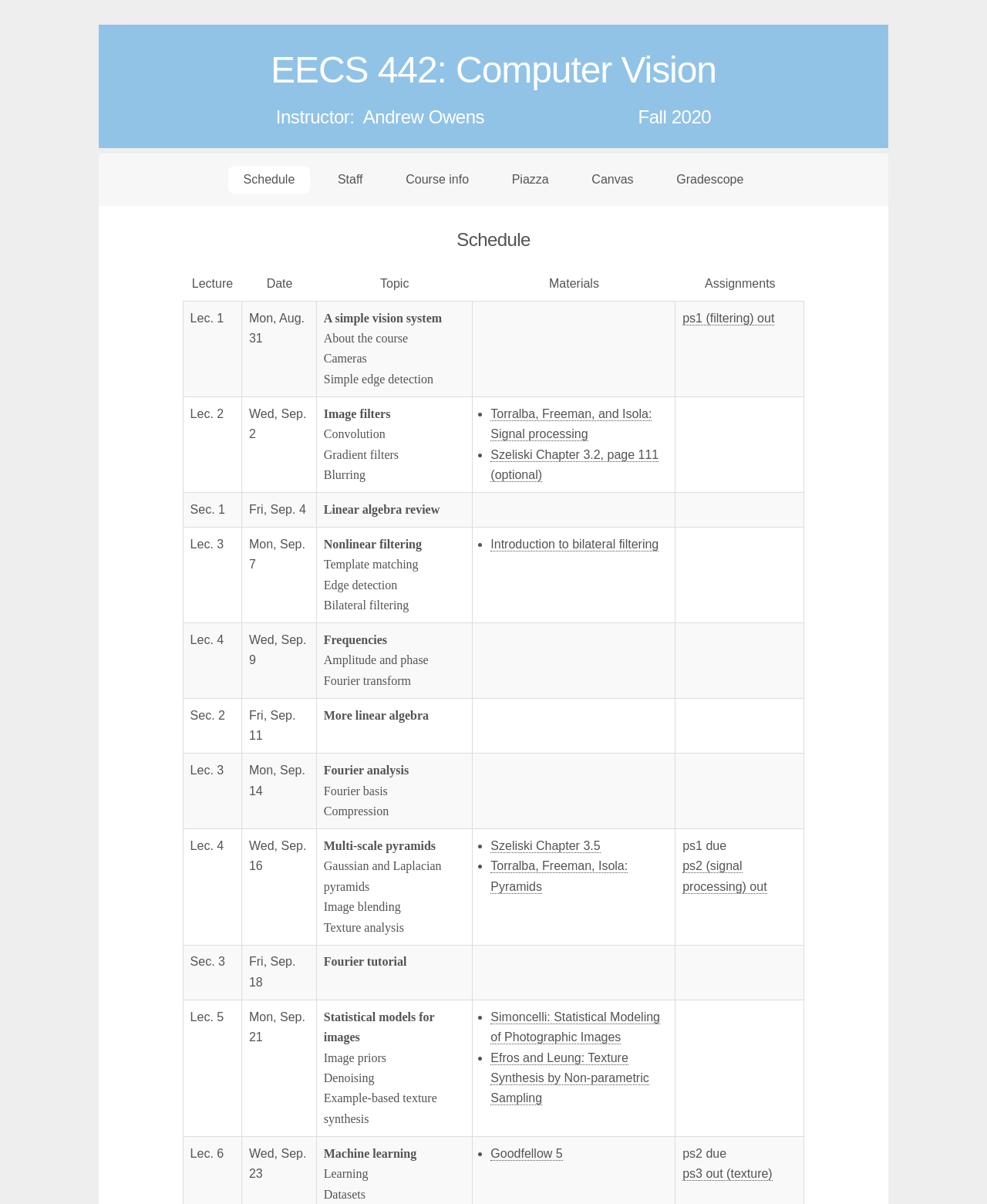Provide the bounding box coordinates of the HTML element described as: "Introduction to bilateral filtering". The bounding box coordinates should be four float numbers between 0 and 1, i.e., [left, top, right, bottom].

[0.497, 0.446, 0.667, 0.458]